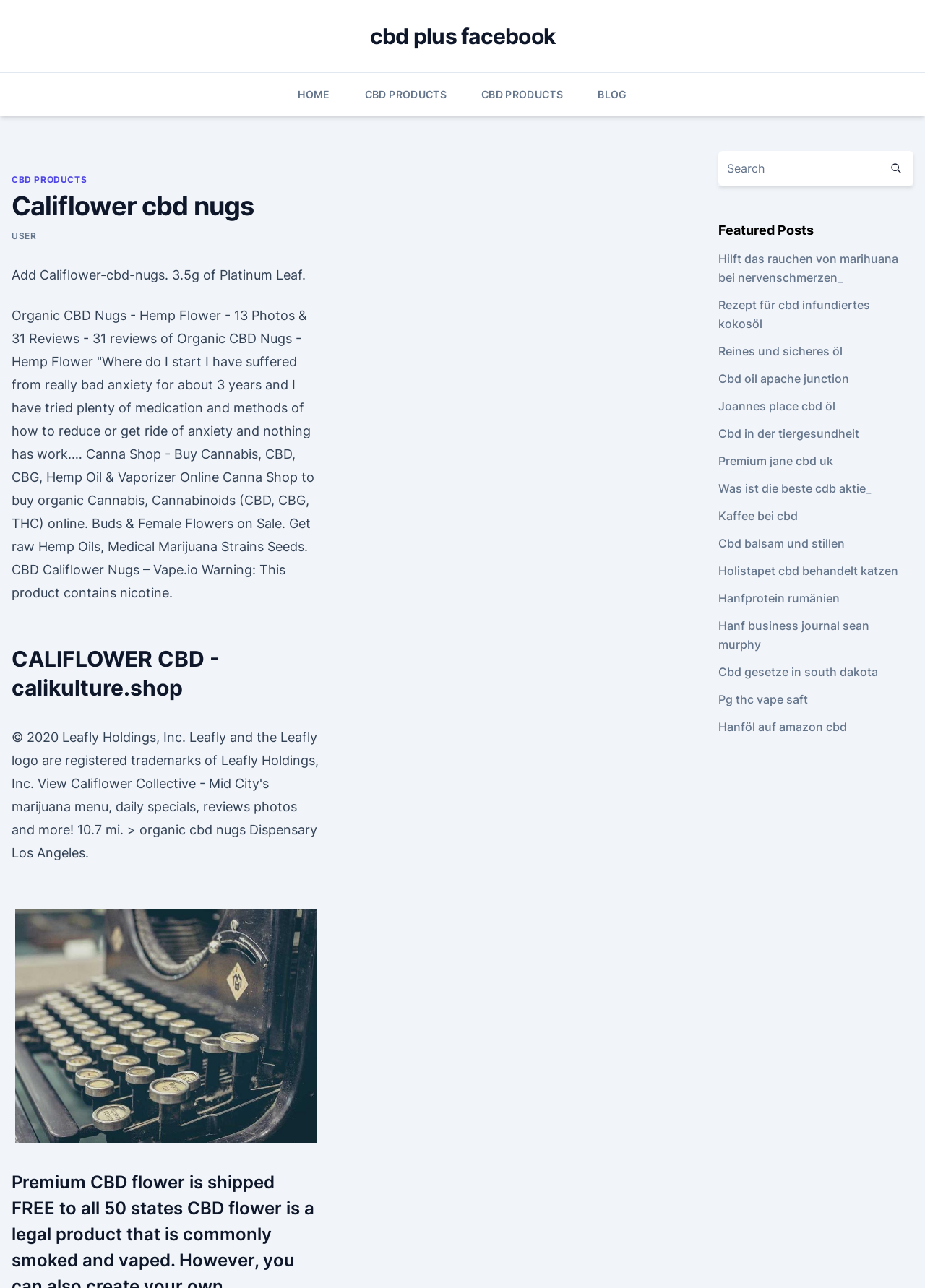What is the purpose of the search box?
Based on the screenshot, provide your answer in one word or phrase.

To search products